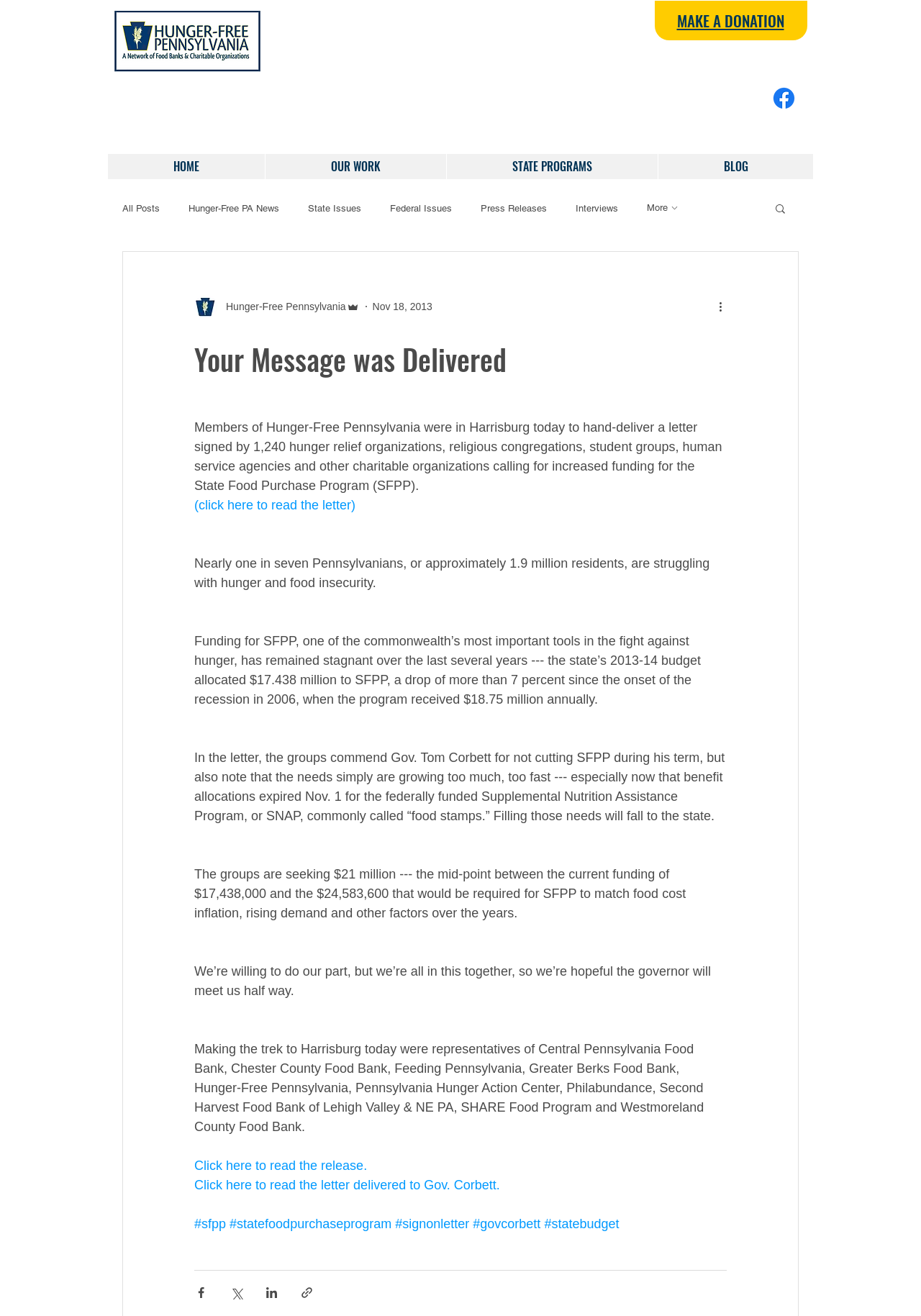Determine the bounding box coordinates of the section I need to click to execute the following instruction: "Click the 'MAKE A DONATION' link". Provide the coordinates as four float numbers between 0 and 1, i.e., [left, top, right, bottom].

[0.735, 0.009, 0.851, 0.024]